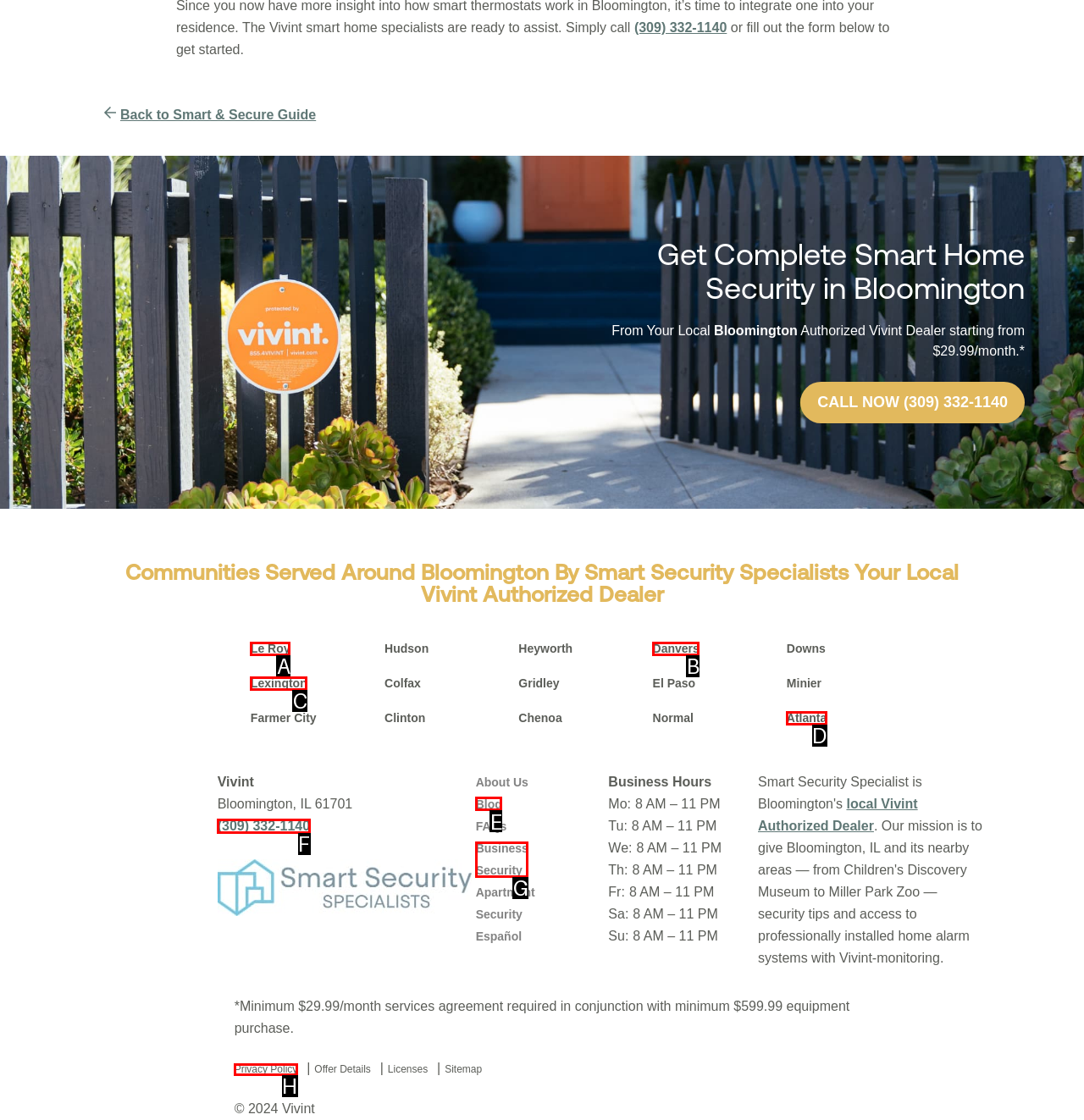Please indicate which HTML element should be clicked to fulfill the following task: Visit the blog. Provide the letter of the selected option.

E